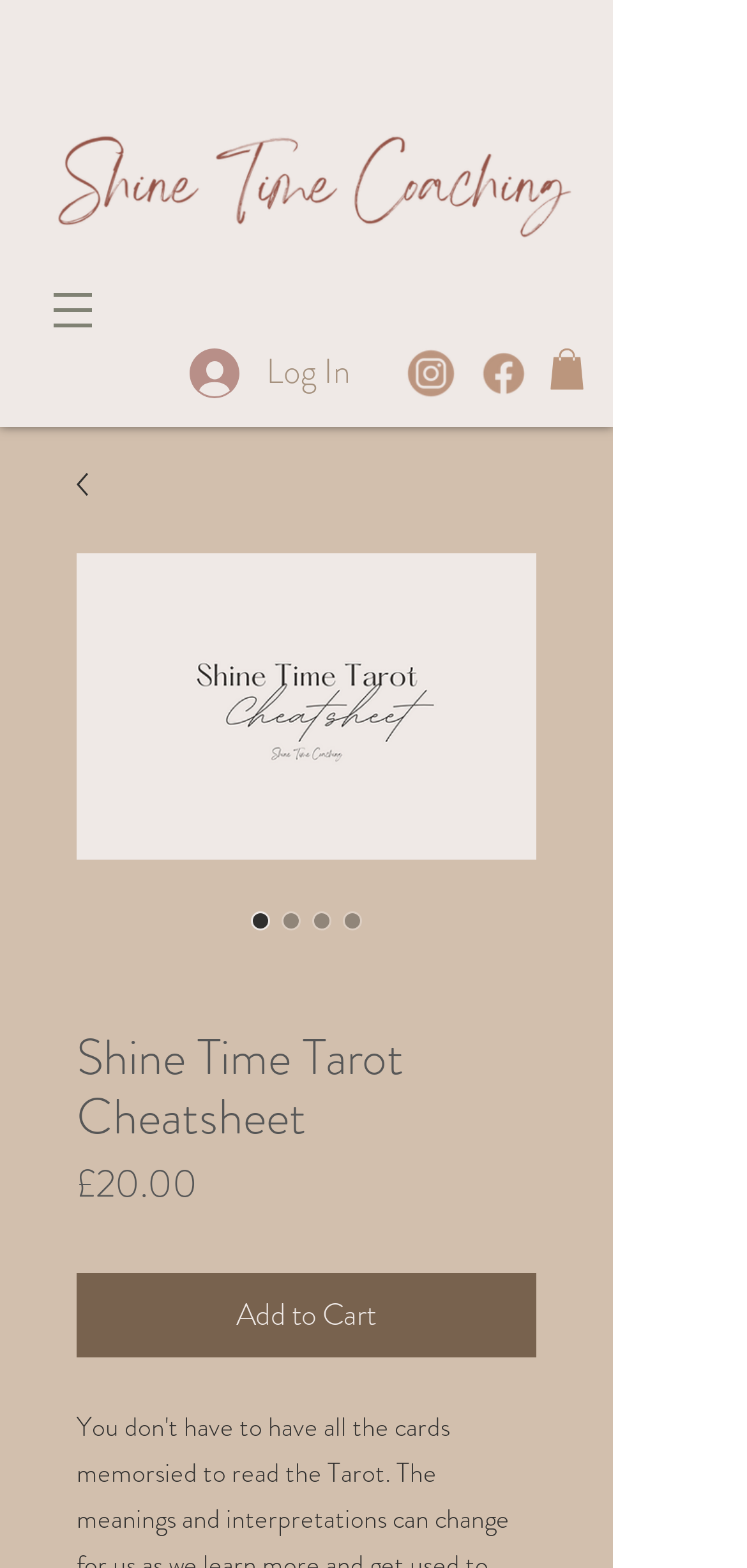Based on the element description Log In, identify the bounding box coordinates for the UI element. The coordinates should be in the format (top-left x, top-left y, bottom-right x, bottom-right y) and within the 0 to 1 range.

[0.218, 0.215, 0.505, 0.261]